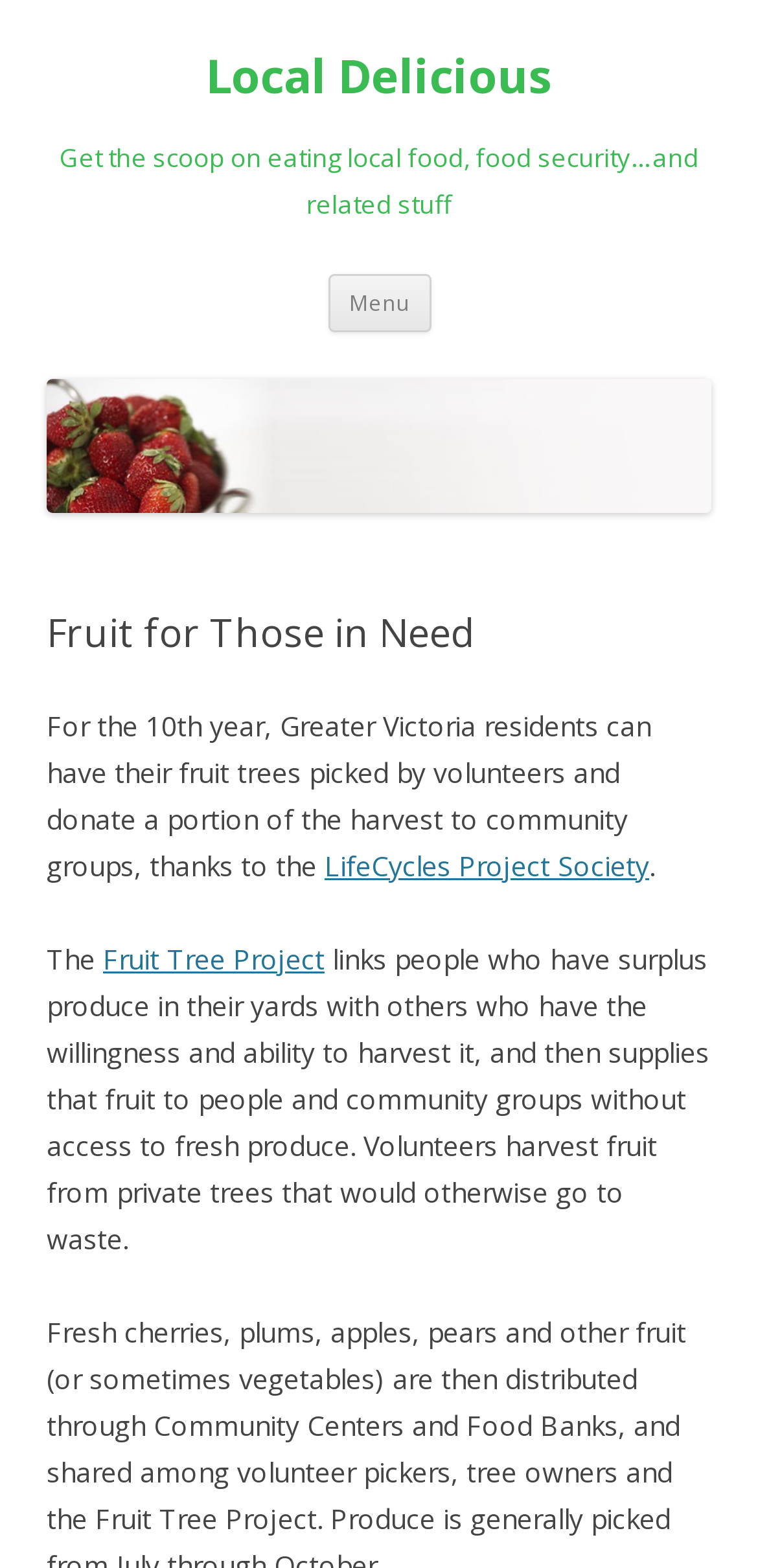Utilize the information from the image to answer the question in detail:
What is the name of the project that helps harvest fruit?

By reading the text on the webpage, I found that the project that helps harvest fruit is mentioned in the sentence 'For the 10th year, Greater Victoria residents can have their fruit trees picked by volunteers and donate a portion of the harvest to community groups, thanks to the LifeCycles Project'. Therefore, the answer is LifeCycles Project.